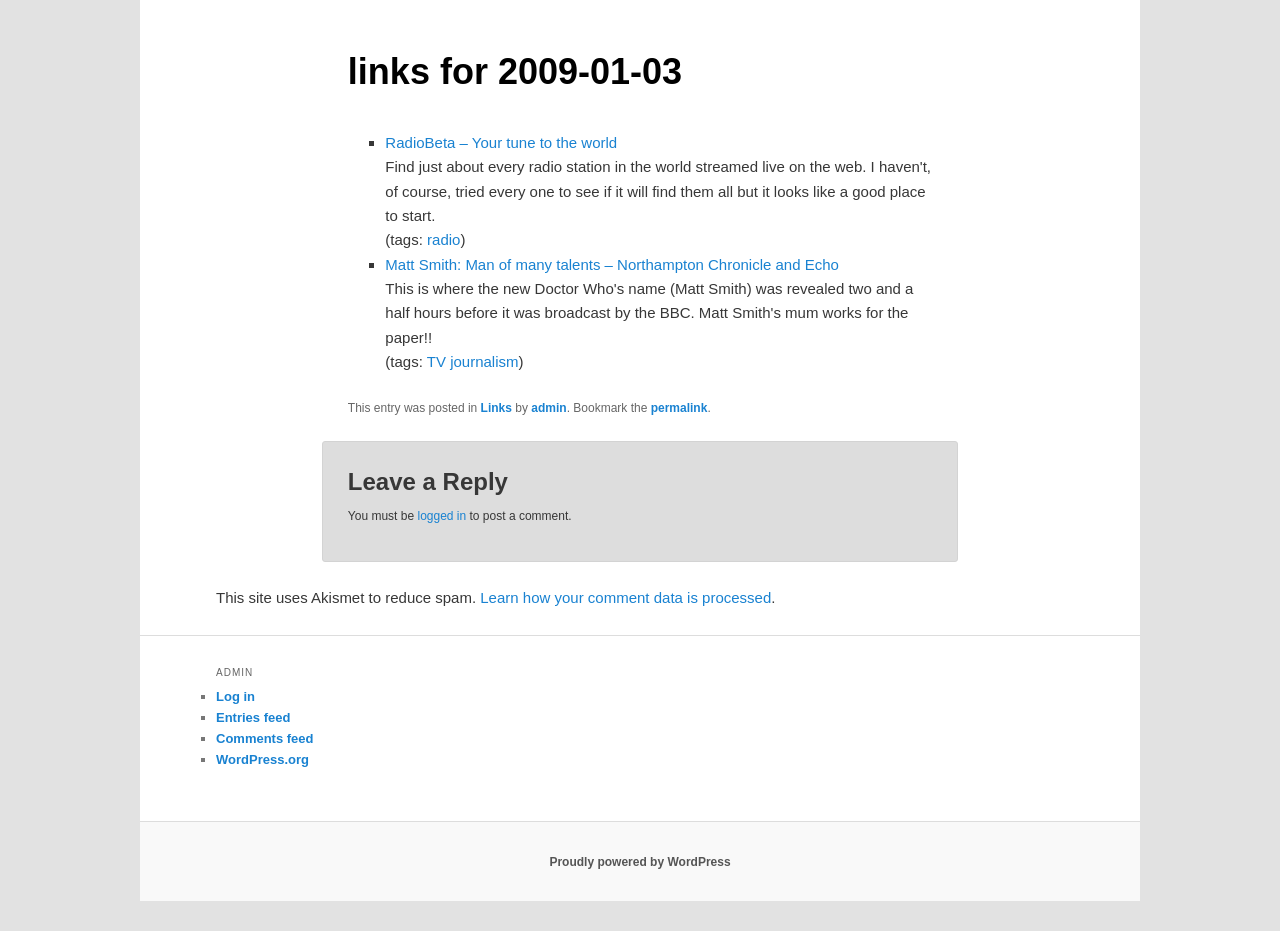Given the element description: "Proudly powered by WordPress", predict the bounding box coordinates of this UI element. The coordinates must be four float numbers between 0 and 1, given as [left, top, right, bottom].

[0.429, 0.918, 0.571, 0.933]